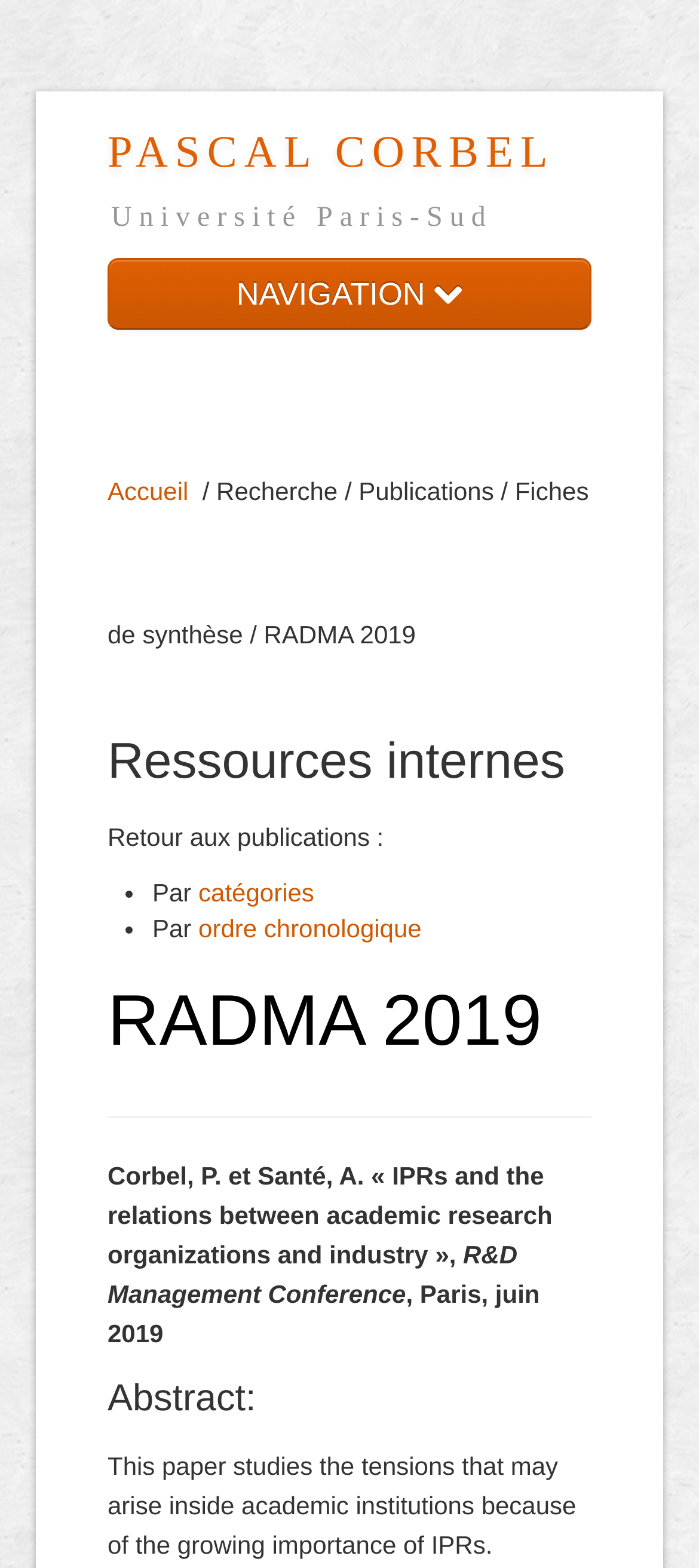Where was the R&D Management Conference held?
Answer the question using a single word or phrase, according to the image.

Paris